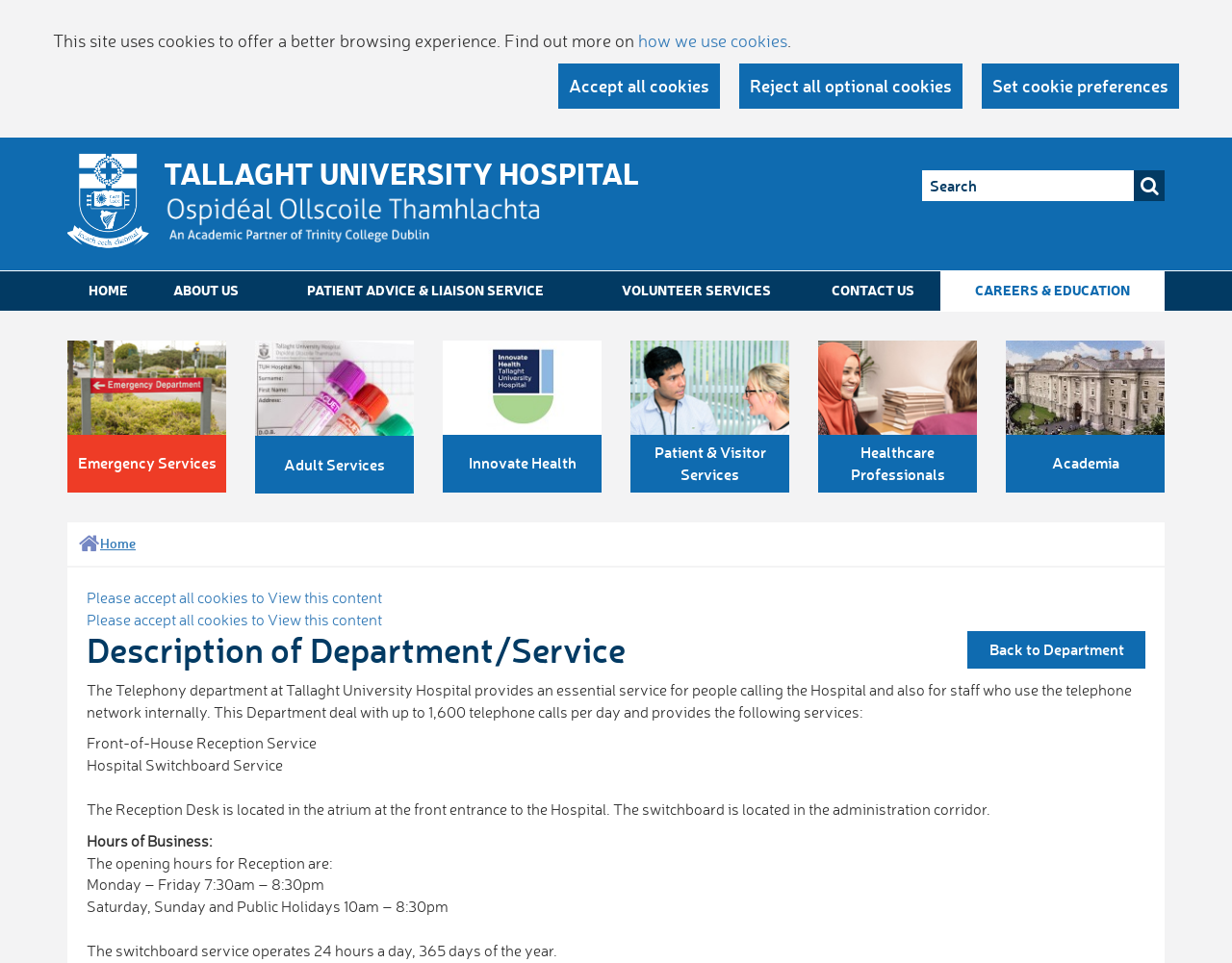What is the name of the hospital?
Look at the webpage screenshot and answer the question with a detailed explanation.

I found the answer by looking at the text 'TALLAGHT UNIVERSITY HOSPITAL' which is located at the top of the webpage, below the site logo.